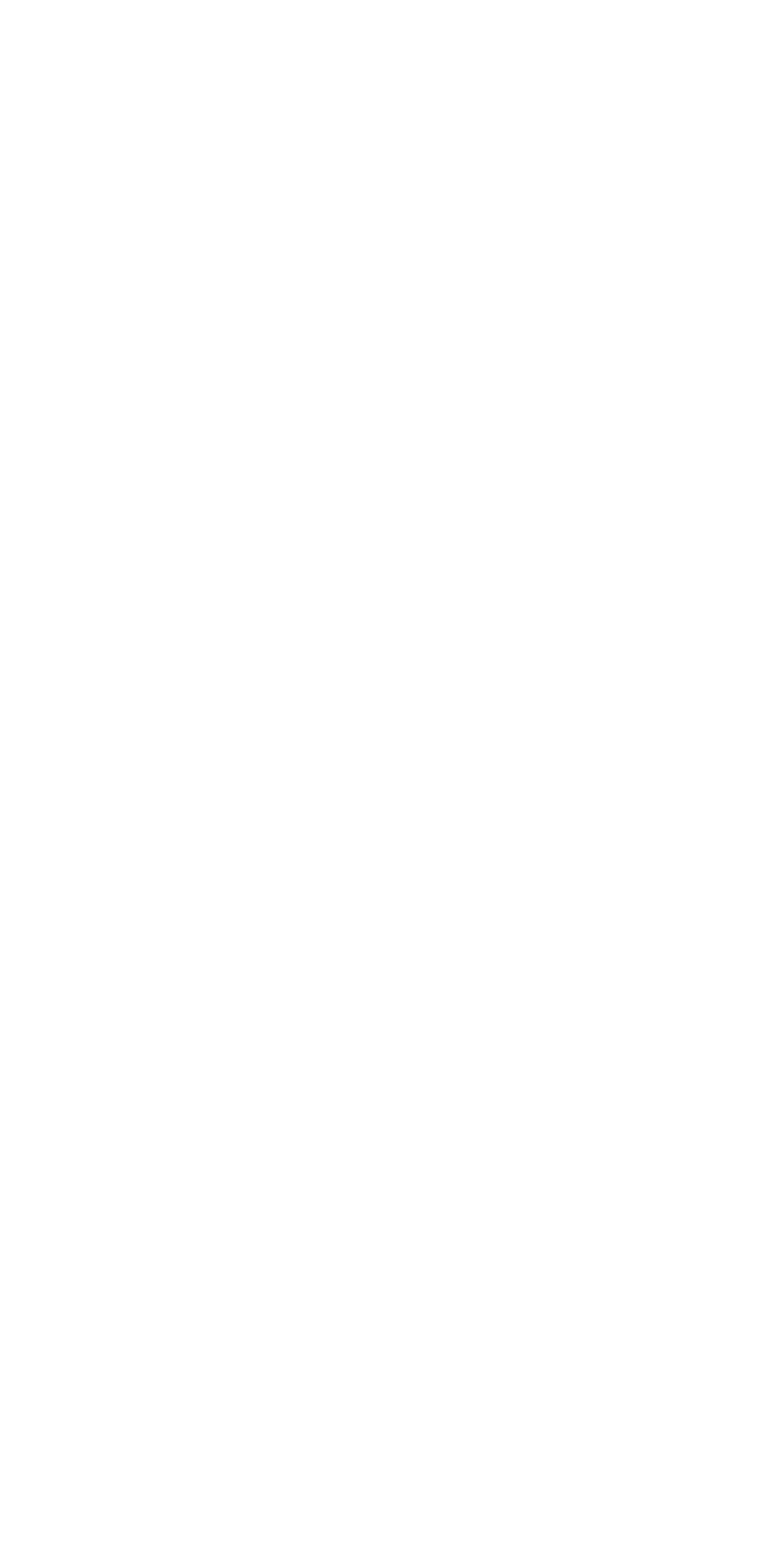Can you find the bounding box coordinates of the area I should click to execute the following instruction: "Log in to the website"?

[0.04, 0.727, 0.16, 0.755]